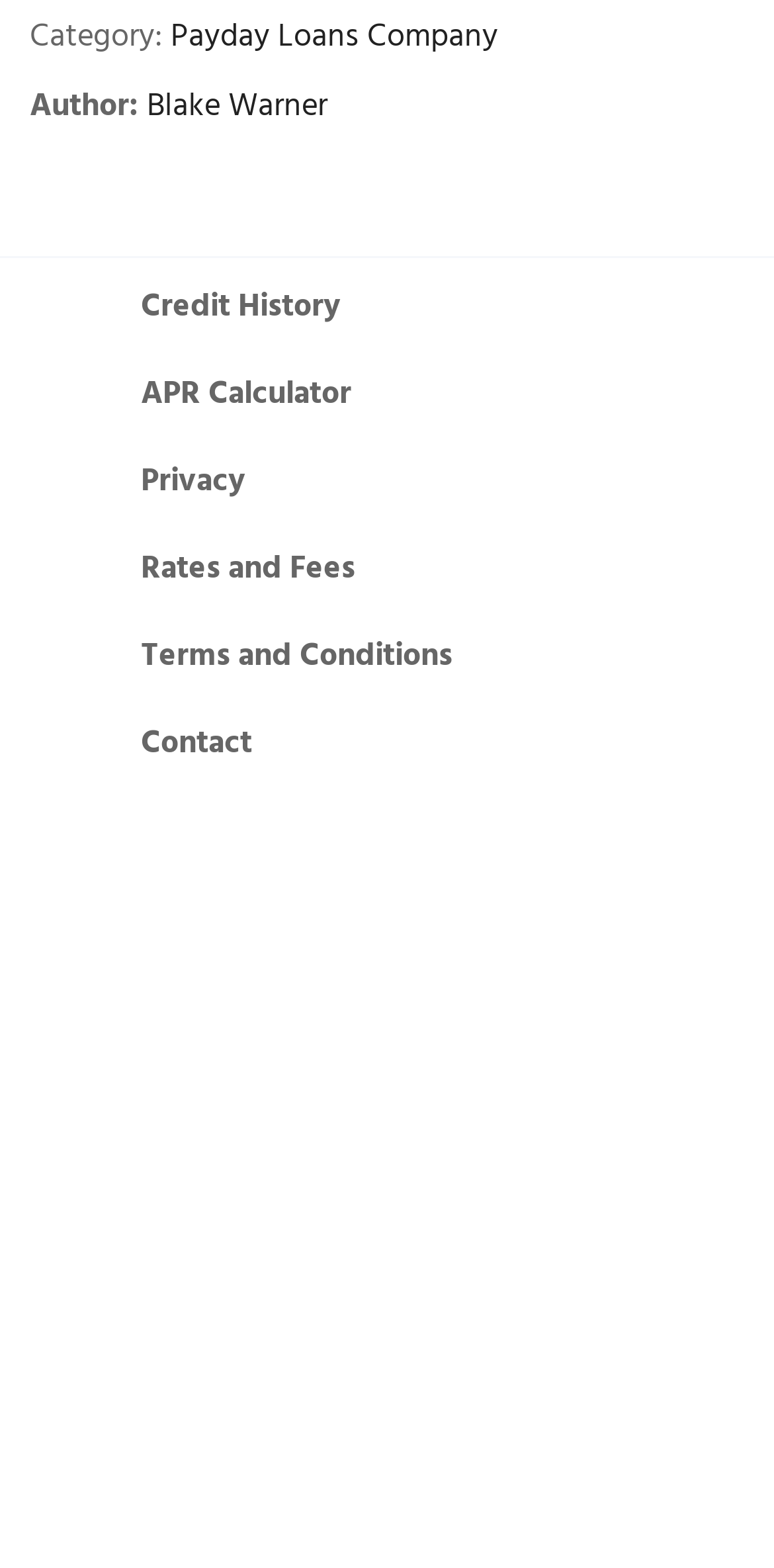Identify the bounding box coordinates for the region to click in order to carry out this instruction: "Watch Youtube". Provide the coordinates using four float numbers between 0 and 1, formatted as [left, top, right, bottom].

[0.038, 0.798, 0.808, 0.831]